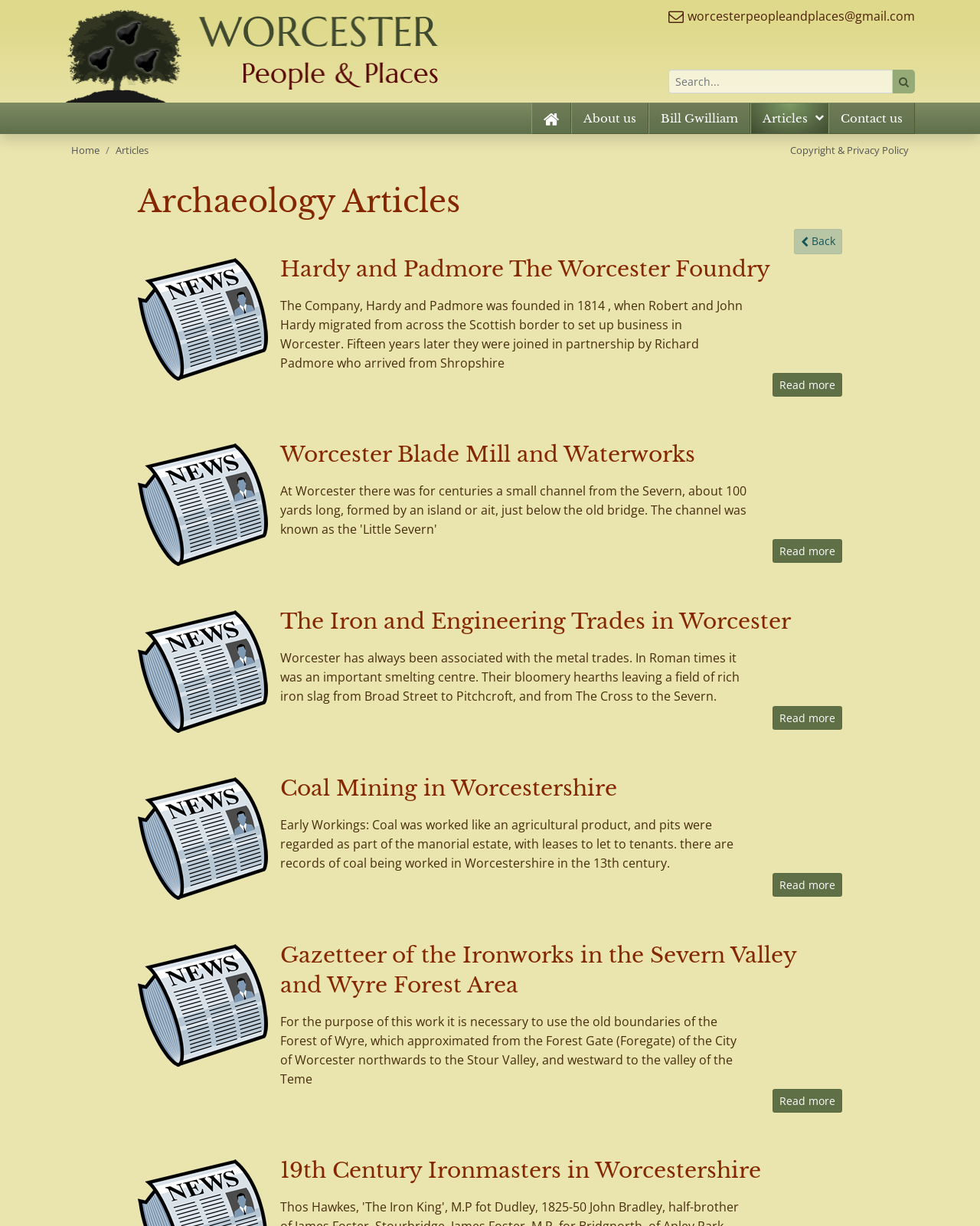Locate the bounding box coordinates of the UI element described by: "Coal Mining in Worcestershire". The bounding box coordinates should consist of four float numbers between 0 and 1, i.e., [left, top, right, bottom].

[0.286, 0.632, 0.63, 0.654]